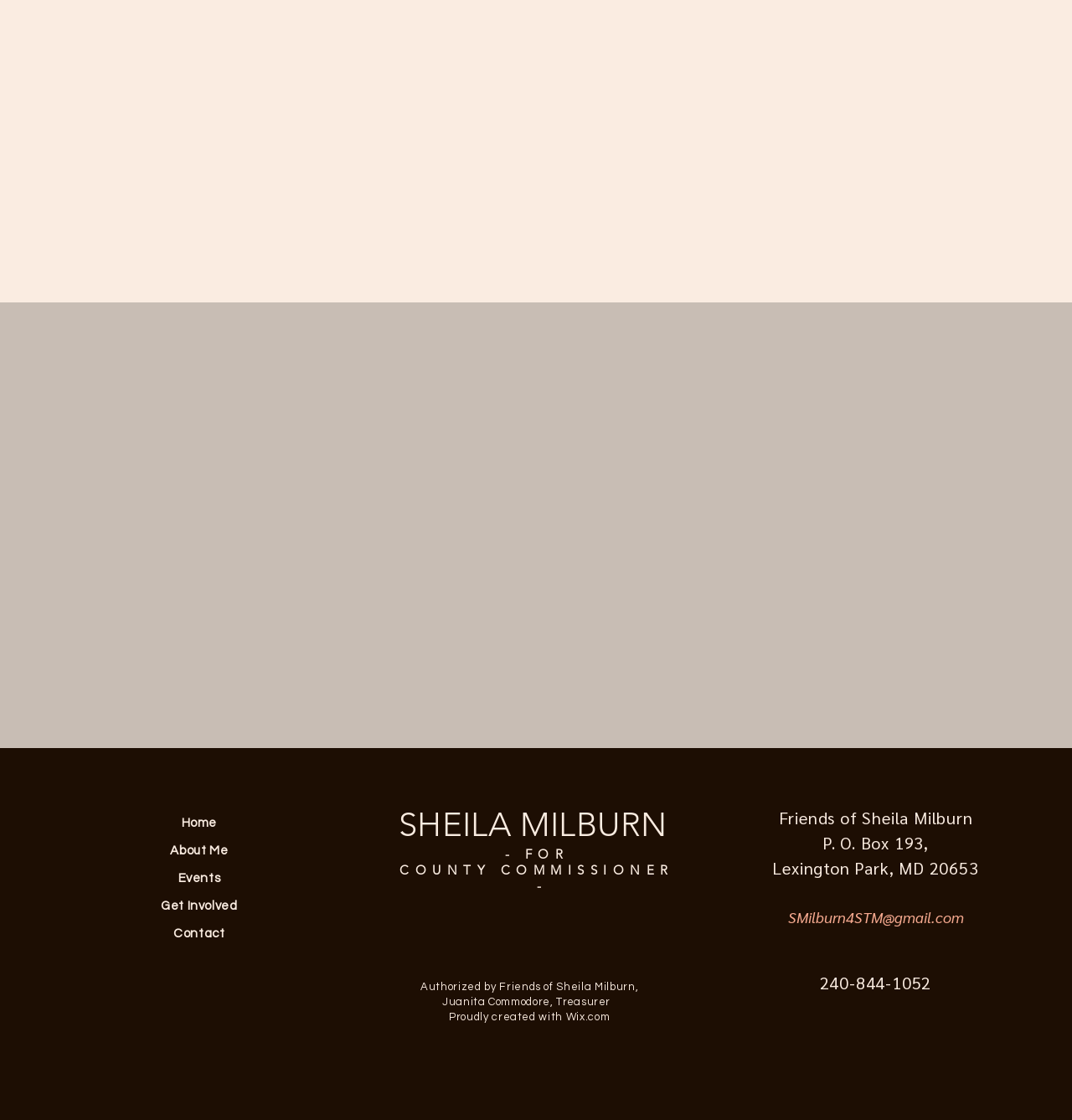Please provide a one-word or phrase answer to the question: 
What is the name of the organization supporting Sheila Milburn?

Friends of Sheila Milburn